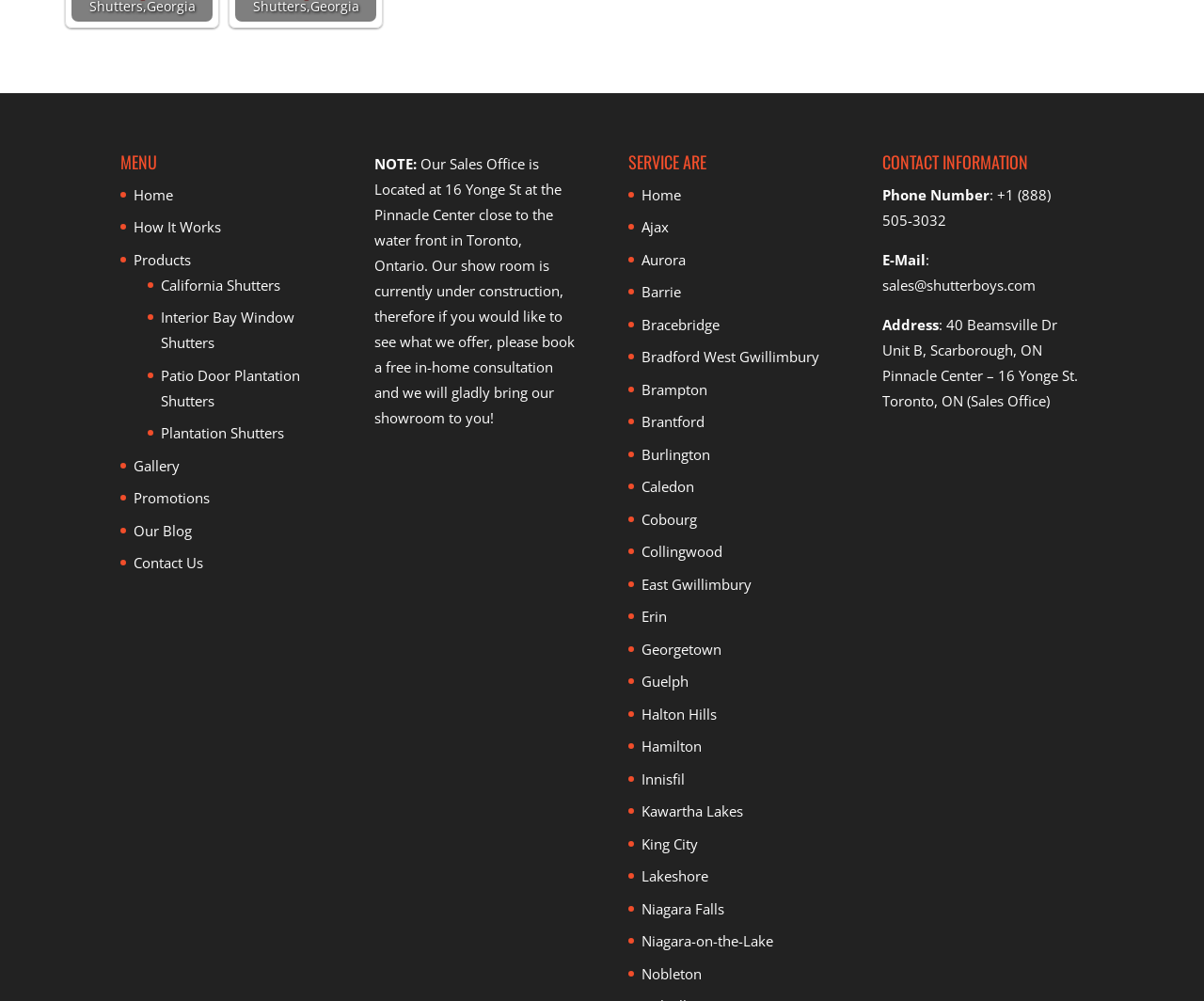Find and provide the bounding box coordinates for the UI element described with: "Lakeshore".

[0.533, 0.866, 0.588, 0.885]